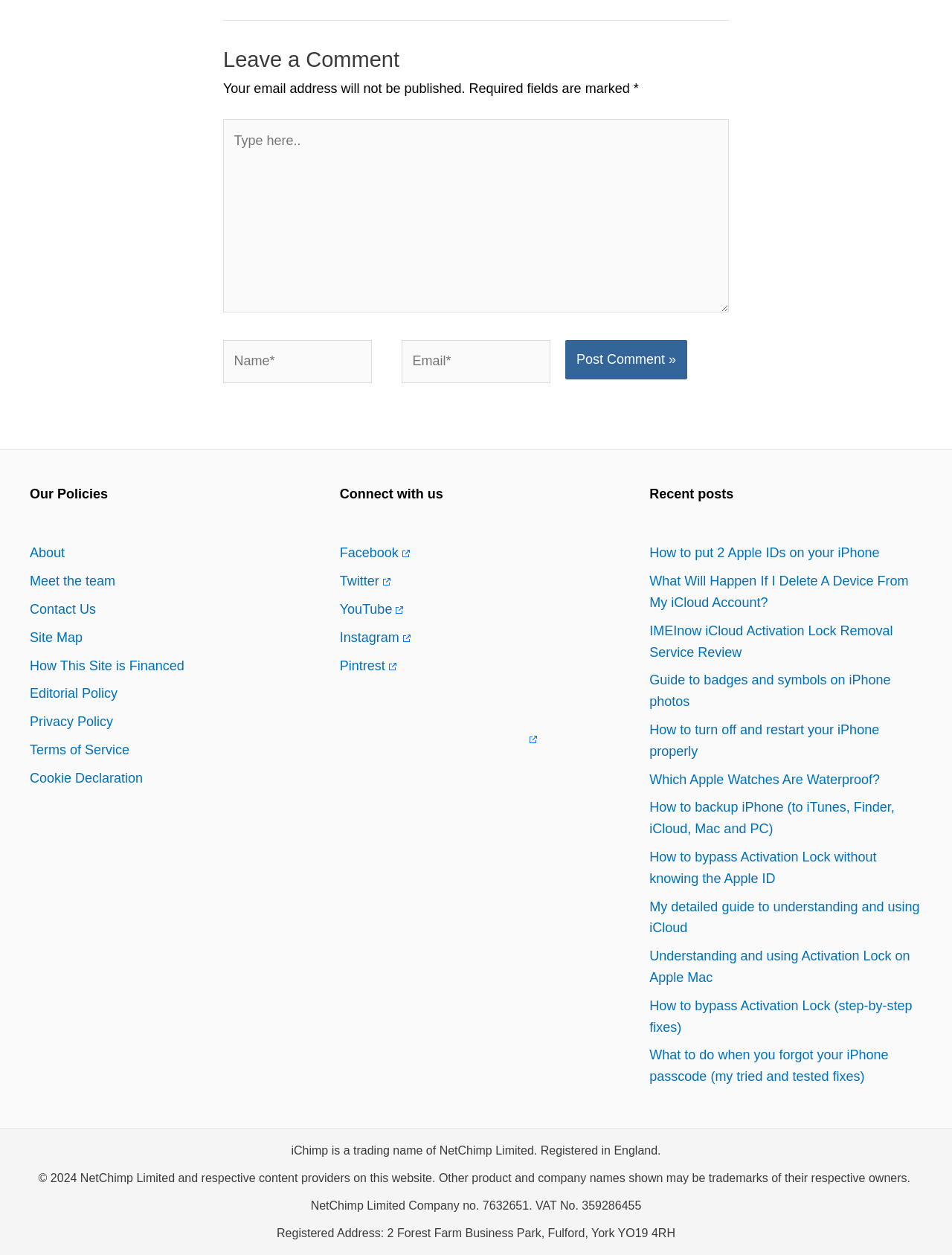What is the purpose of the 'Post Comment »' button?
Using the image, answer in one word or phrase.

To submit a comment